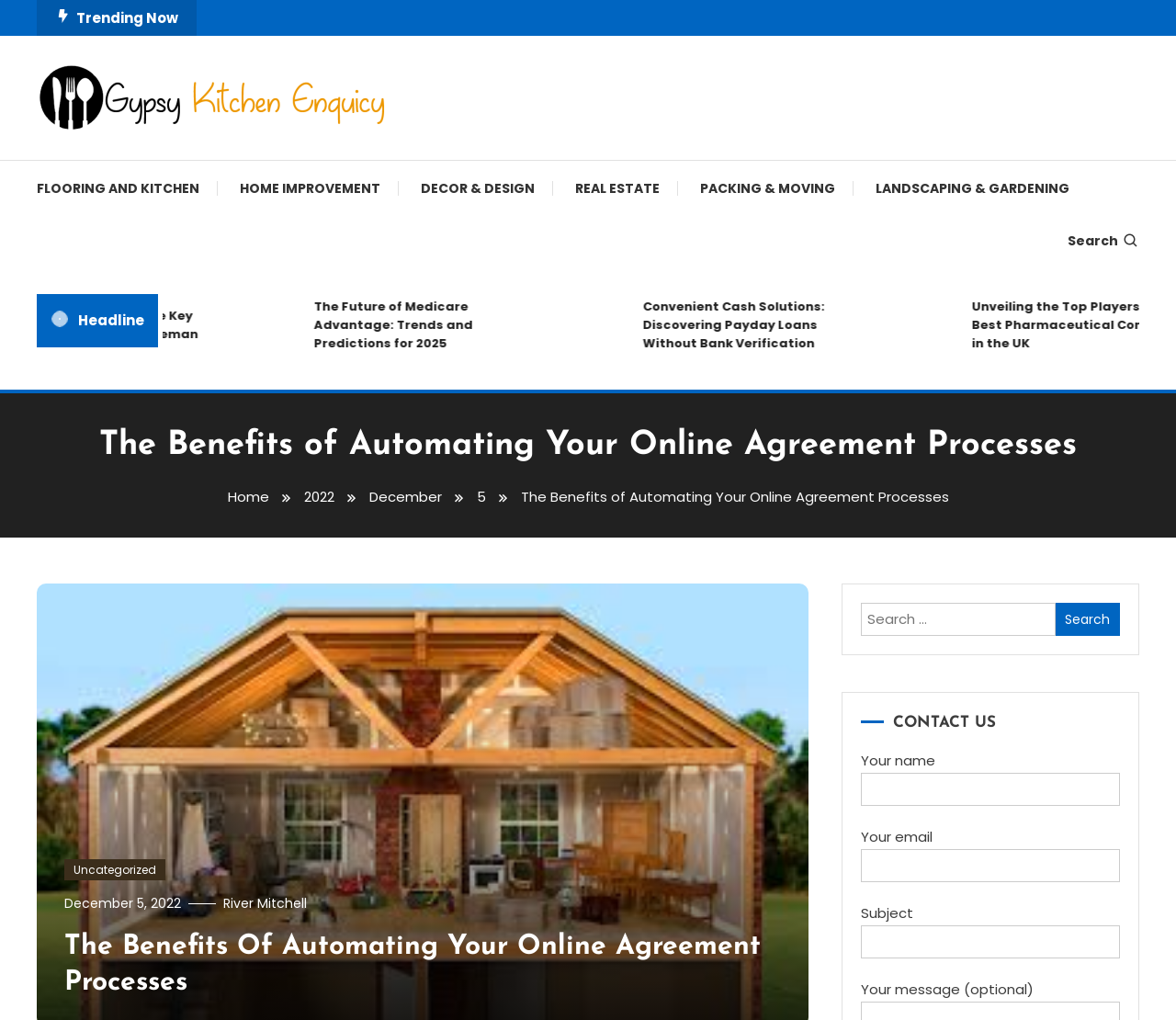Identify the bounding box coordinates of the section to be clicked to complete the task described by the following instruction: "Search for a topic". The coordinates should be four float numbers between 0 and 1, formatted as [left, top, right, bottom].

[0.732, 0.591, 0.952, 0.623]